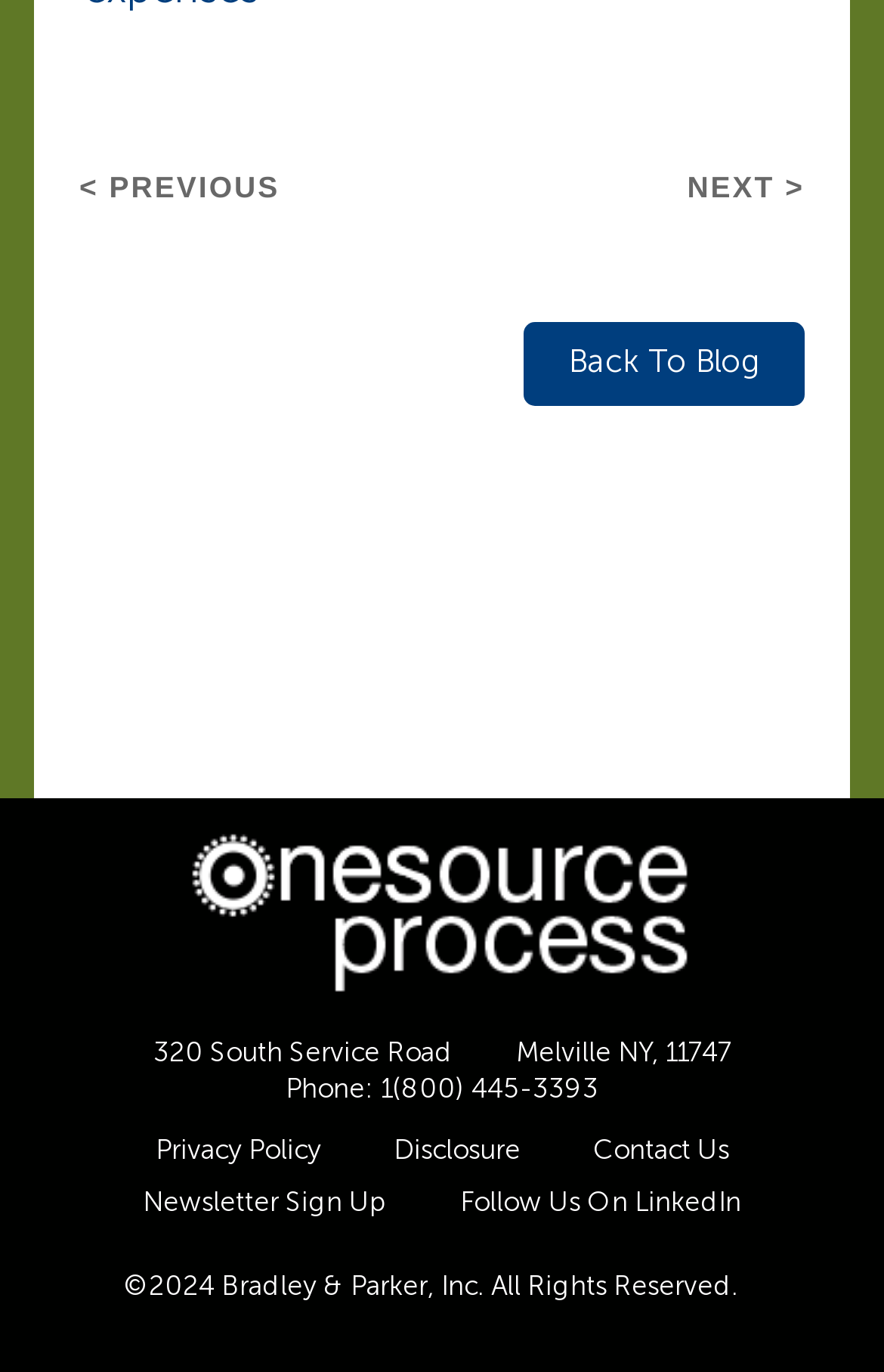Can you specify the bounding box coordinates for the region that should be clicked to fulfill this instruction: "call the phone number".

[0.431, 0.782, 0.677, 0.806]